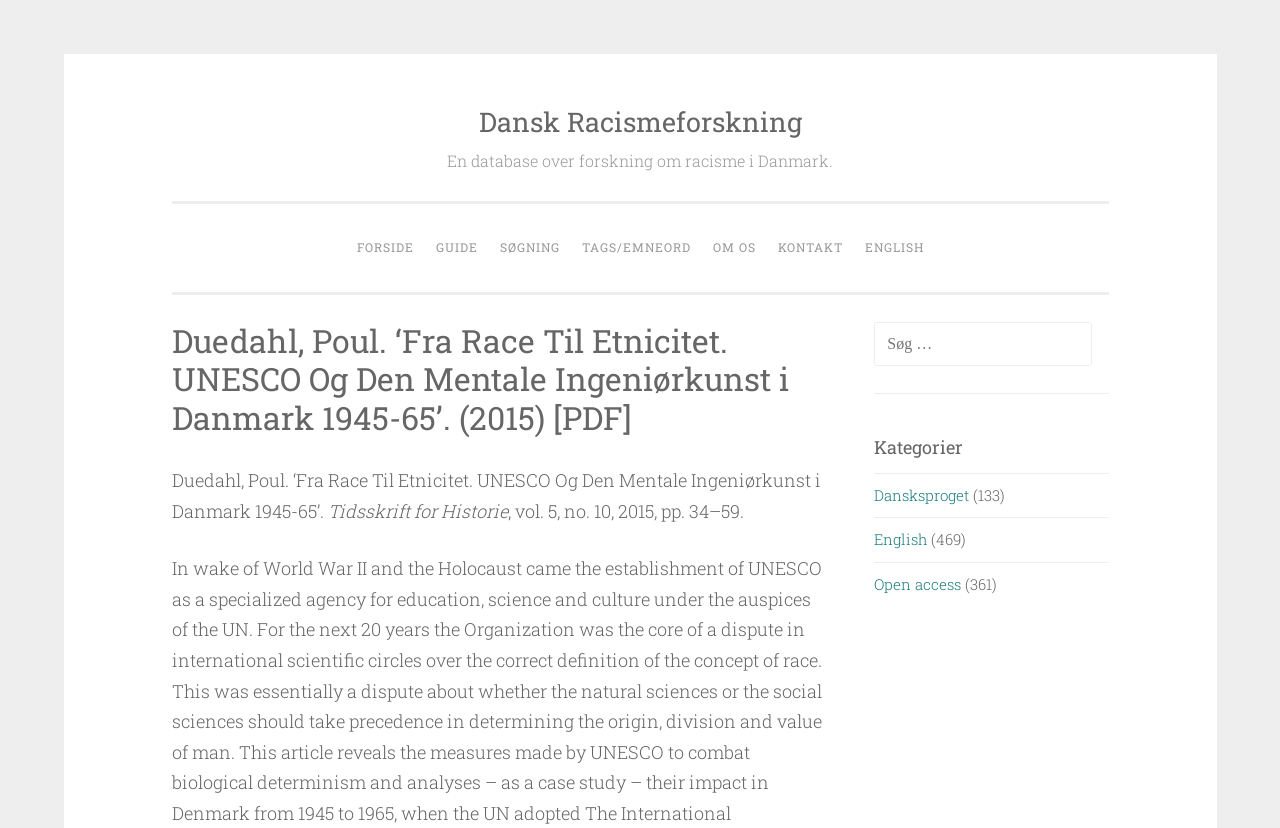What is the purpose of the search box?
Please analyze the image and answer the question with as much detail as possible.

The search box is located in the top right corner of the page, and it has a label 'Søg efter:' which means 'Search for:' in English. This suggests that the purpose of the search box is to search for research papers within the database.